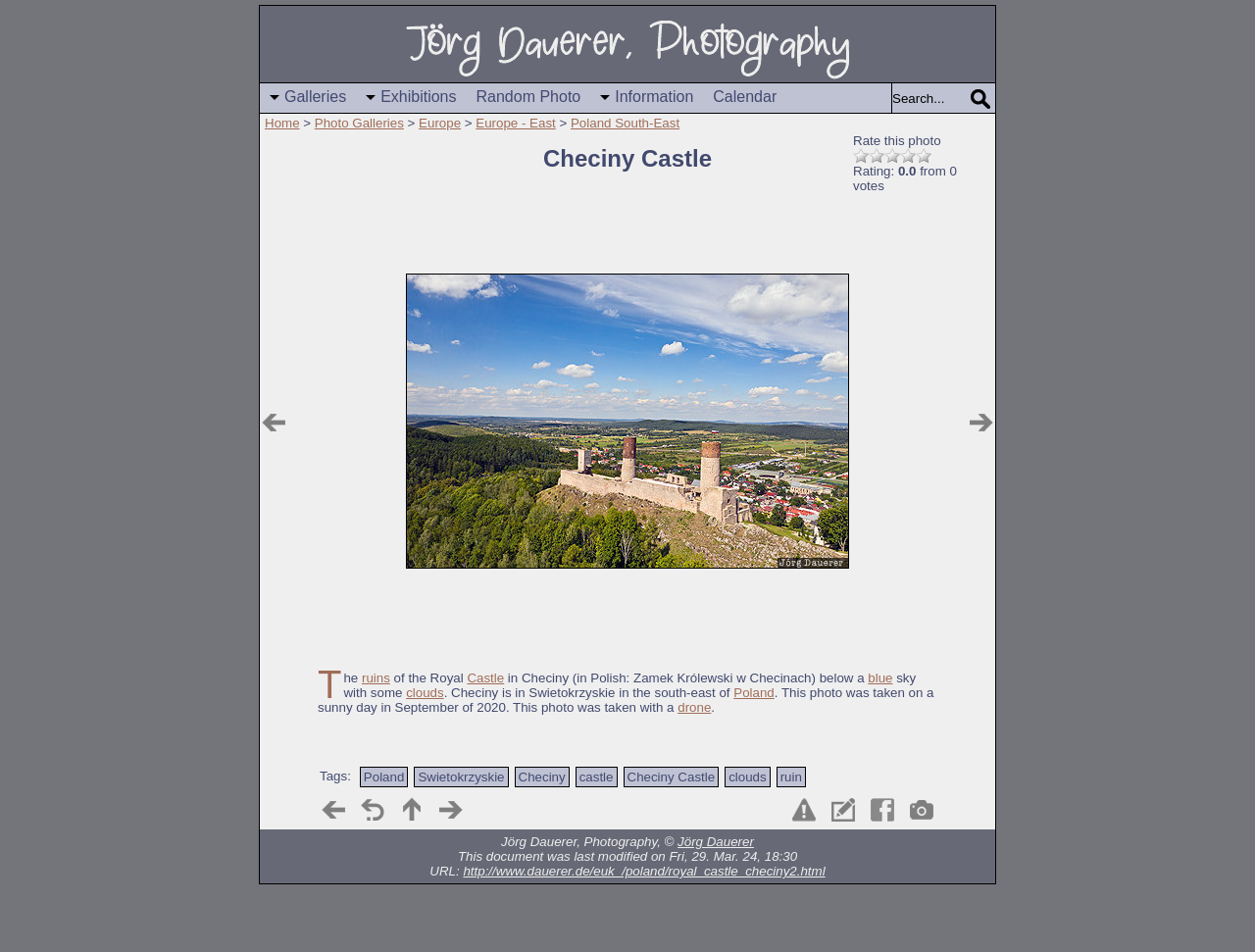Pinpoint the bounding box coordinates of the clickable area necessary to execute the following instruction: "Rate this photo". The coordinates should be given as four float numbers between 0 and 1, namely [left, top, right, bottom].

[0.68, 0.14, 0.75, 0.156]